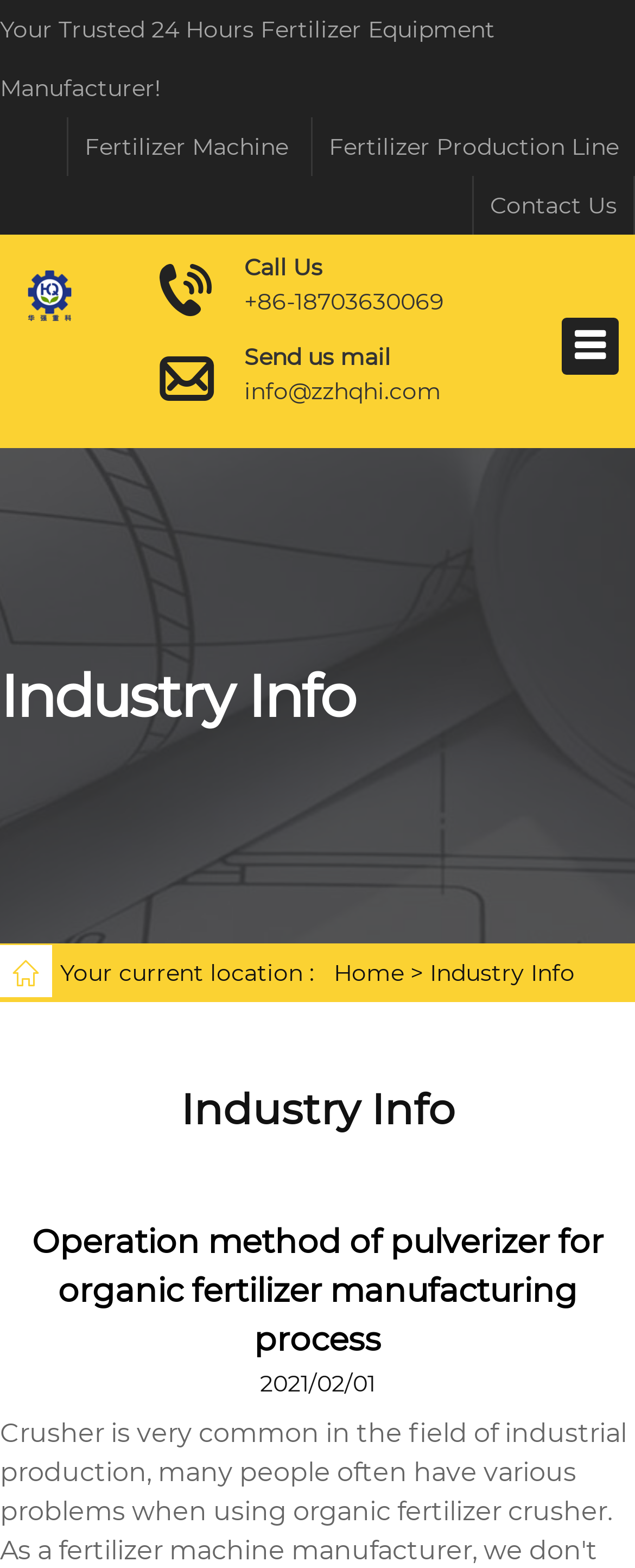What is the topic of the article?
Use the information from the screenshot to give a comprehensive response to the question.

From the heading section, we can see the text 'Operation method of pulverizer for organic fertilizer manufacturing process' which indicates the topic of the article.